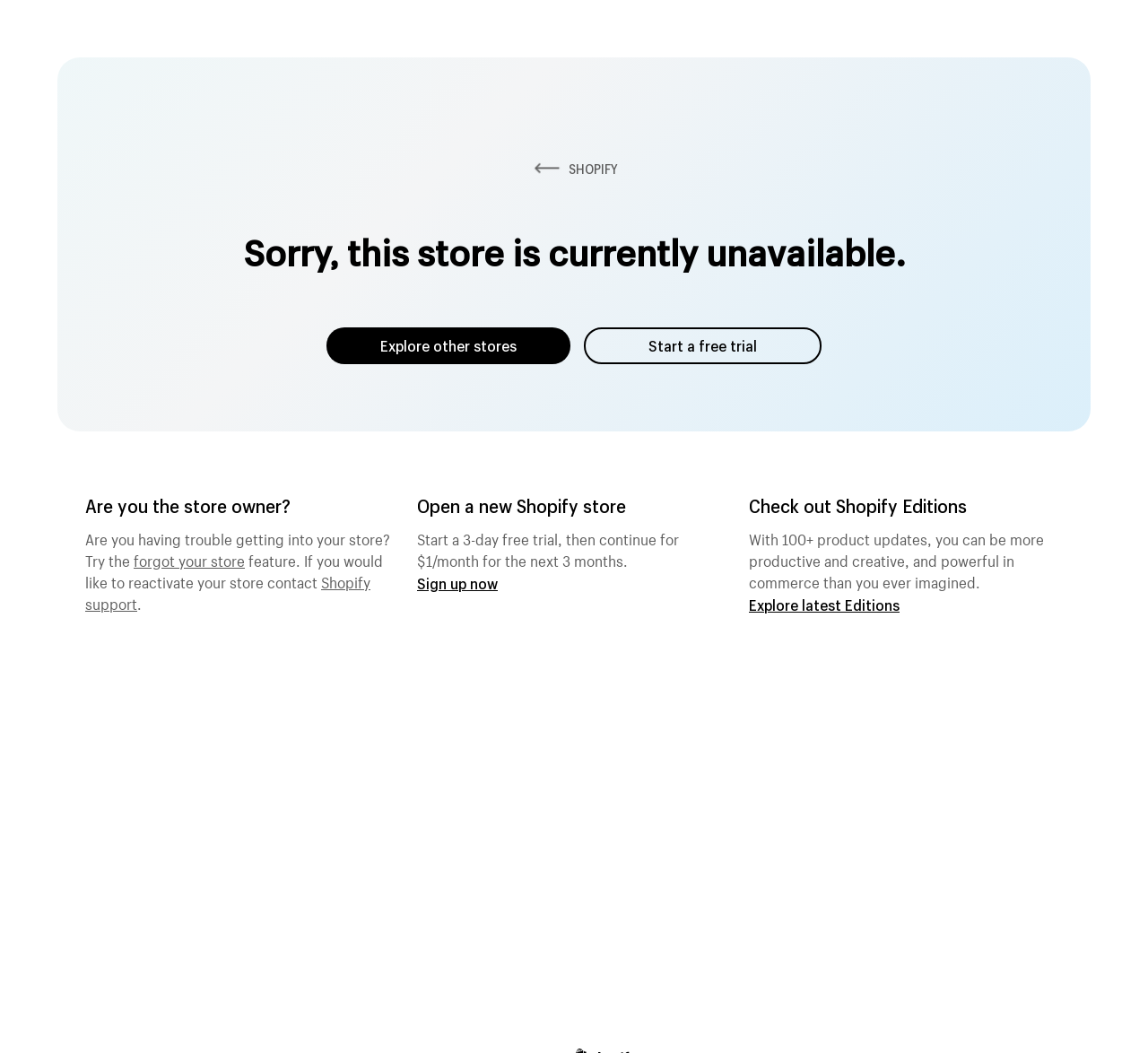What is the purpose of Shopify Editions?
Based on the image, provide a one-word or brief-phrase response.

product updates